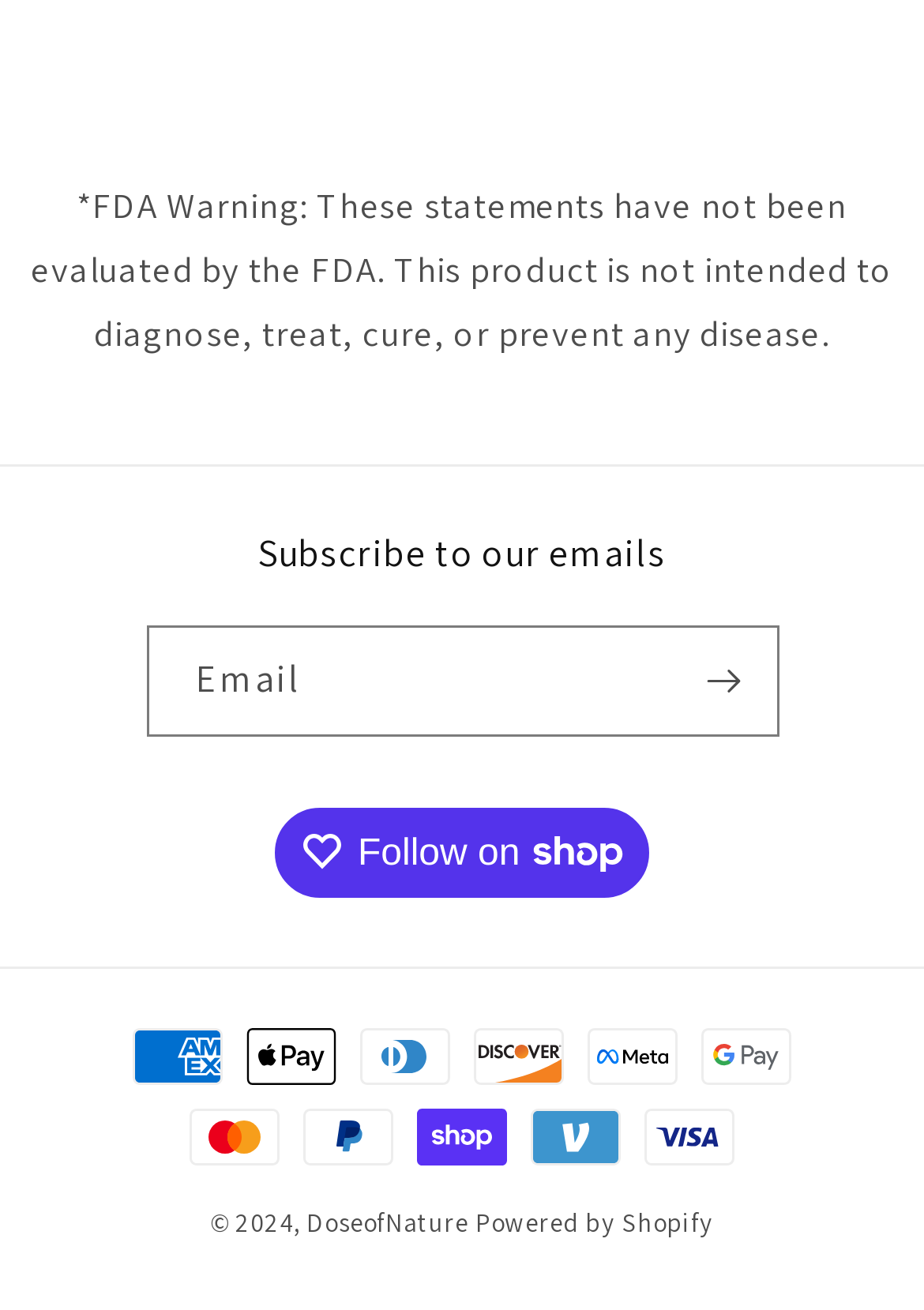Please determine the bounding box coordinates for the UI element described as: "Powered by Shopify".

[0.514, 0.921, 0.772, 0.947]